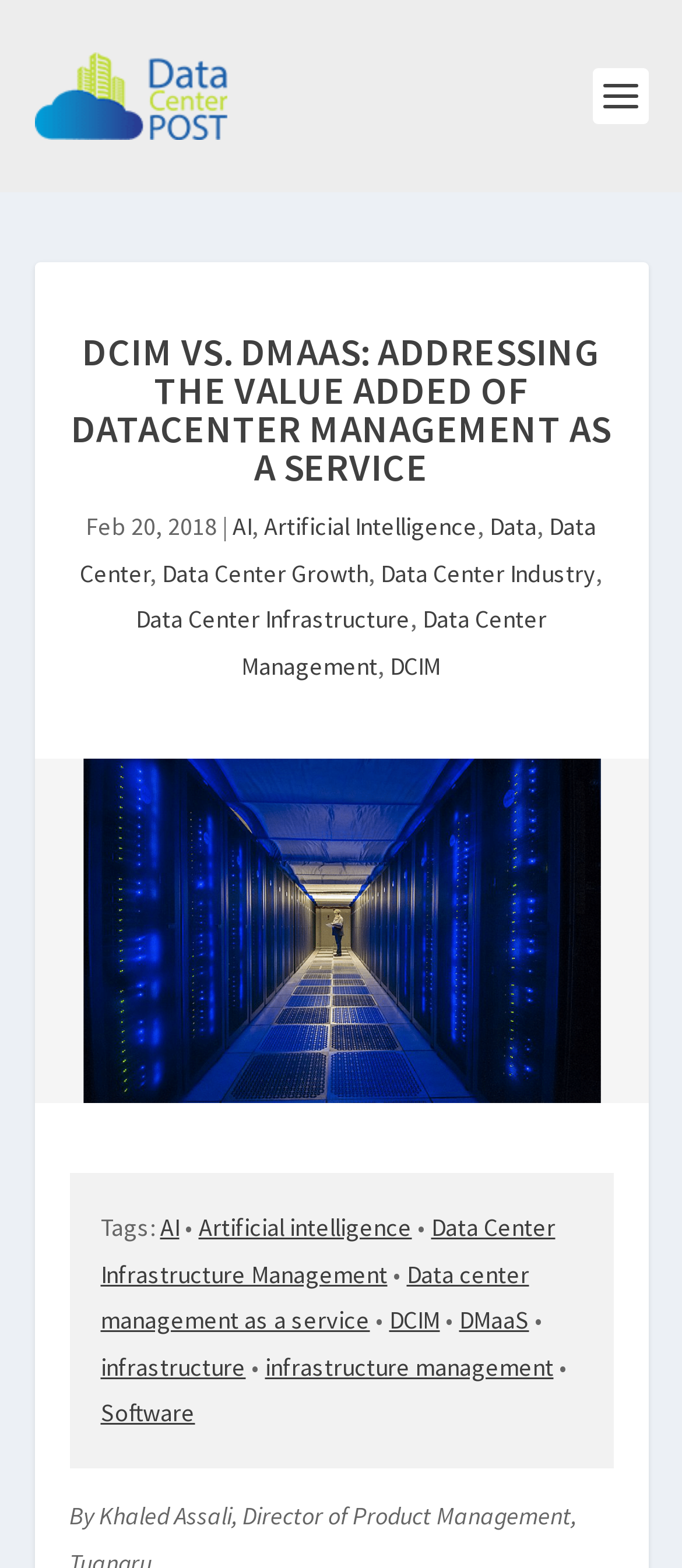Reply to the question with a single word or phrase:
What is the date of the article?

Feb 20, 2018